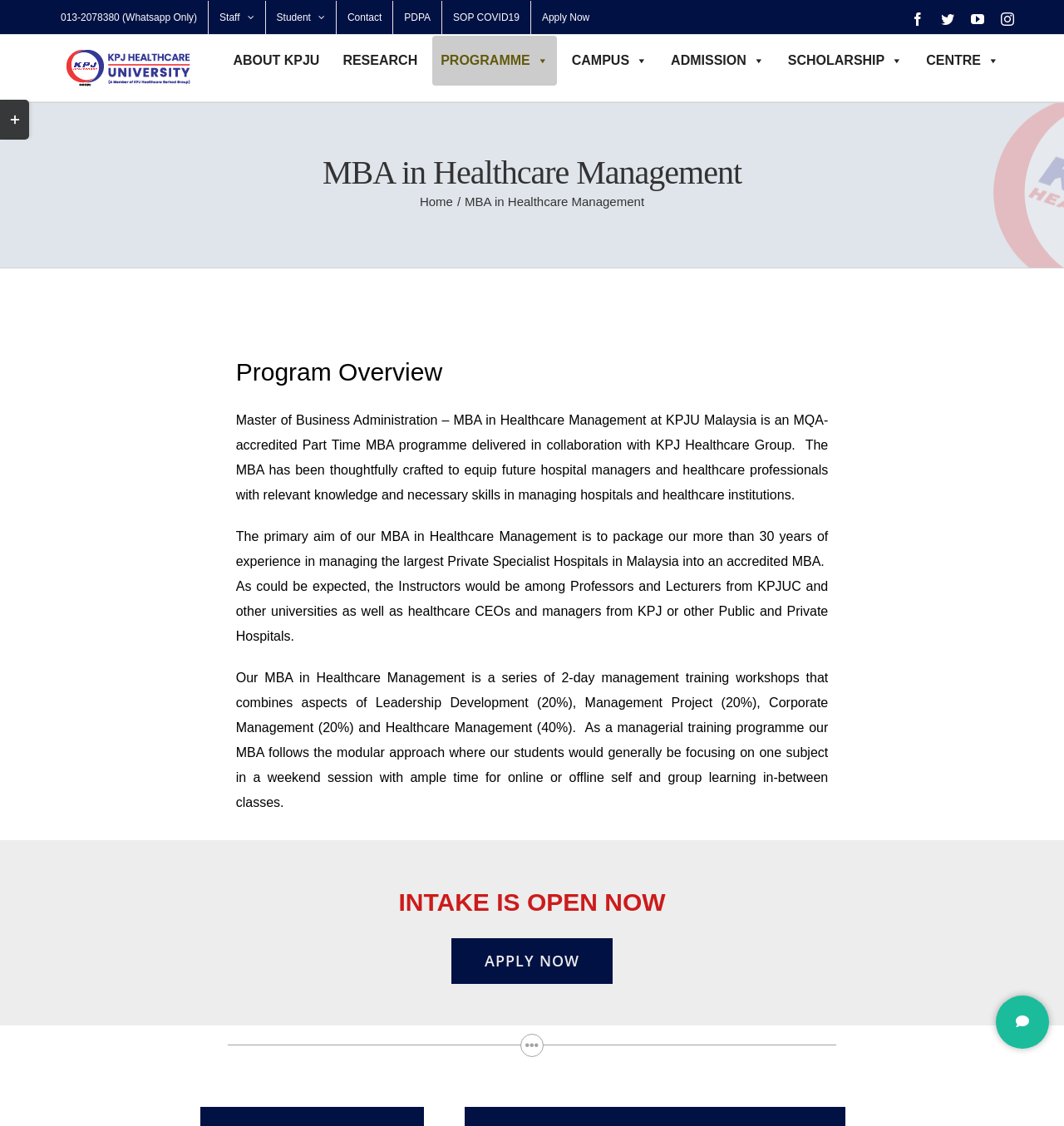Specify the bounding box coordinates for the region that must be clicked to perform the given instruction: "Visit the News page".

None